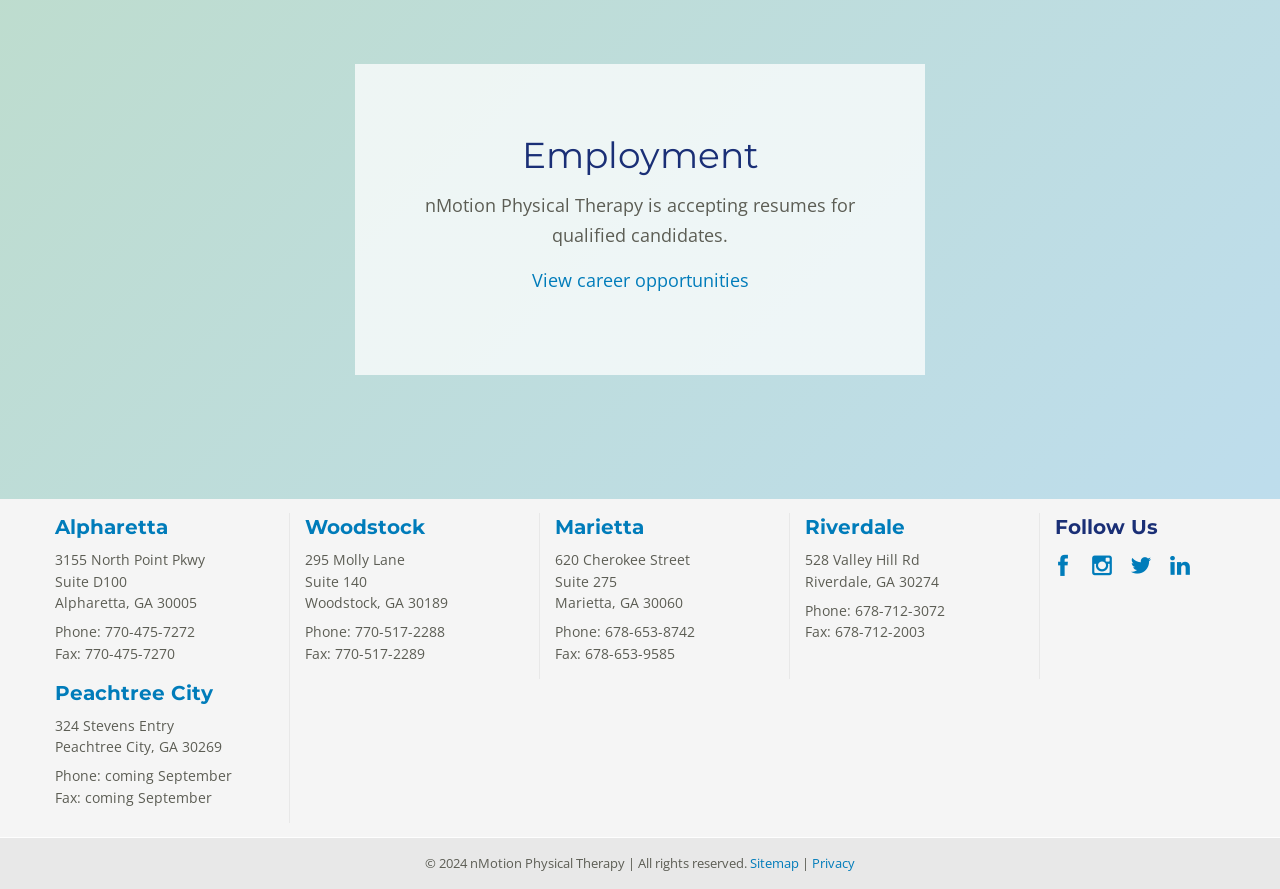Can you find the bounding box coordinates for the element to click on to achieve the instruction: "Visit Alpharetta location"?

[0.043, 0.579, 0.131, 0.606]